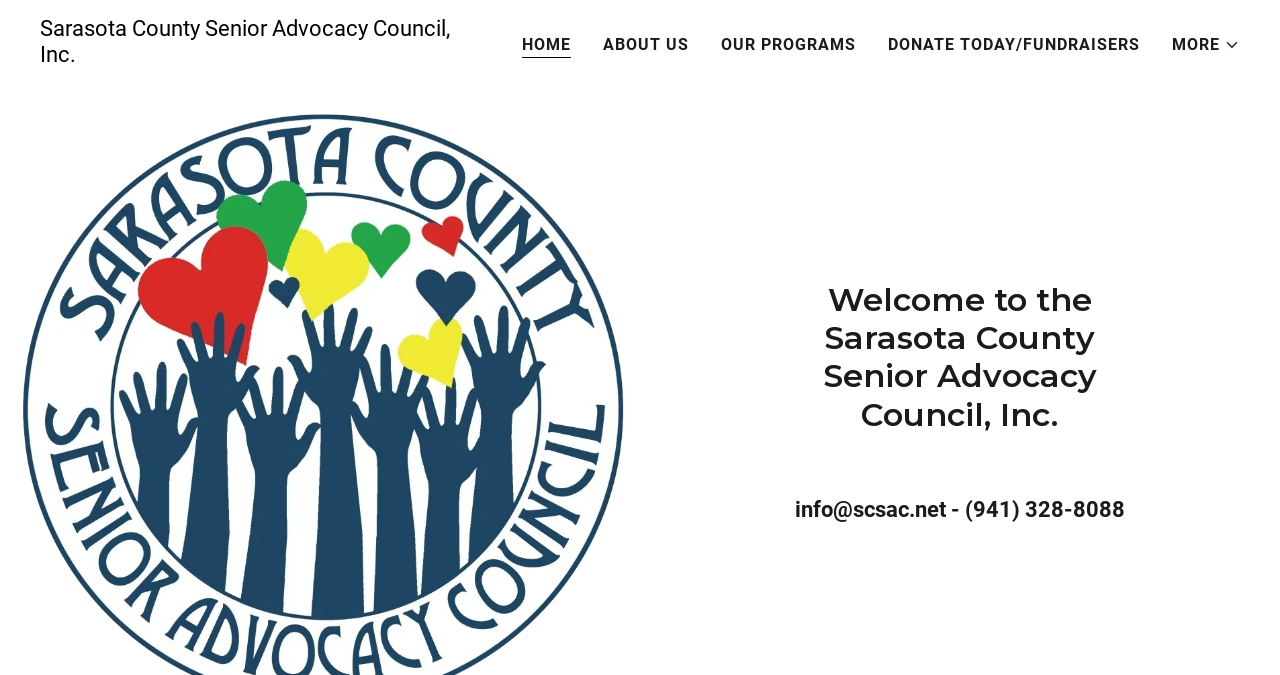For the element described, predict the bounding box coordinates as (top-left x, top-left y, bottom-right x, bottom-right y). All values should be between 0 and 1. Element description: Home

[0.407, 0.049, 0.446, 0.086]